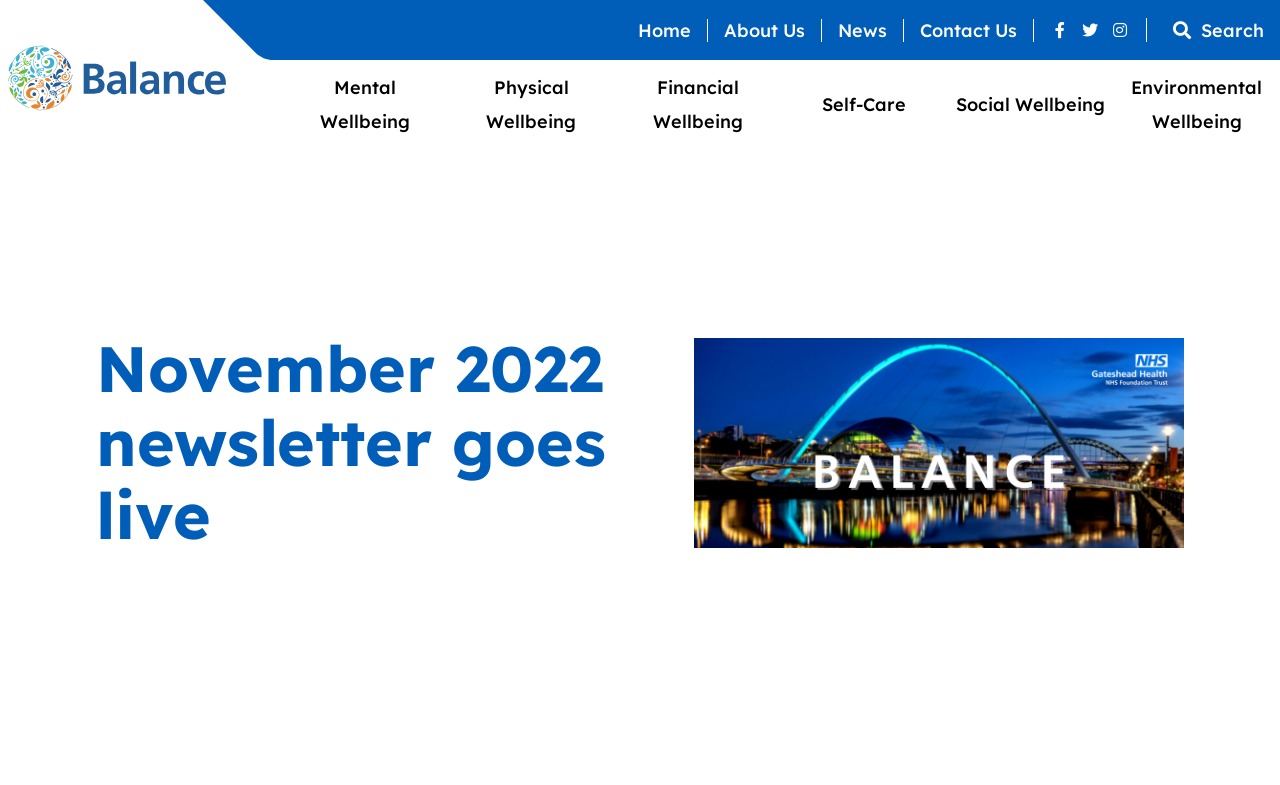Please determine the bounding box coordinates of the clickable area required to carry out the following instruction: "contact us". The coordinates must be four float numbers between 0 and 1, represented as [left, top, right, bottom].

[0.719, 0.024, 0.795, 0.053]